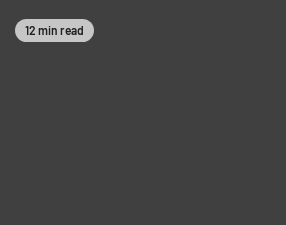Give a one-word or short-phrase answer to the following question: 
How long does it take to read the article?

12 minutes